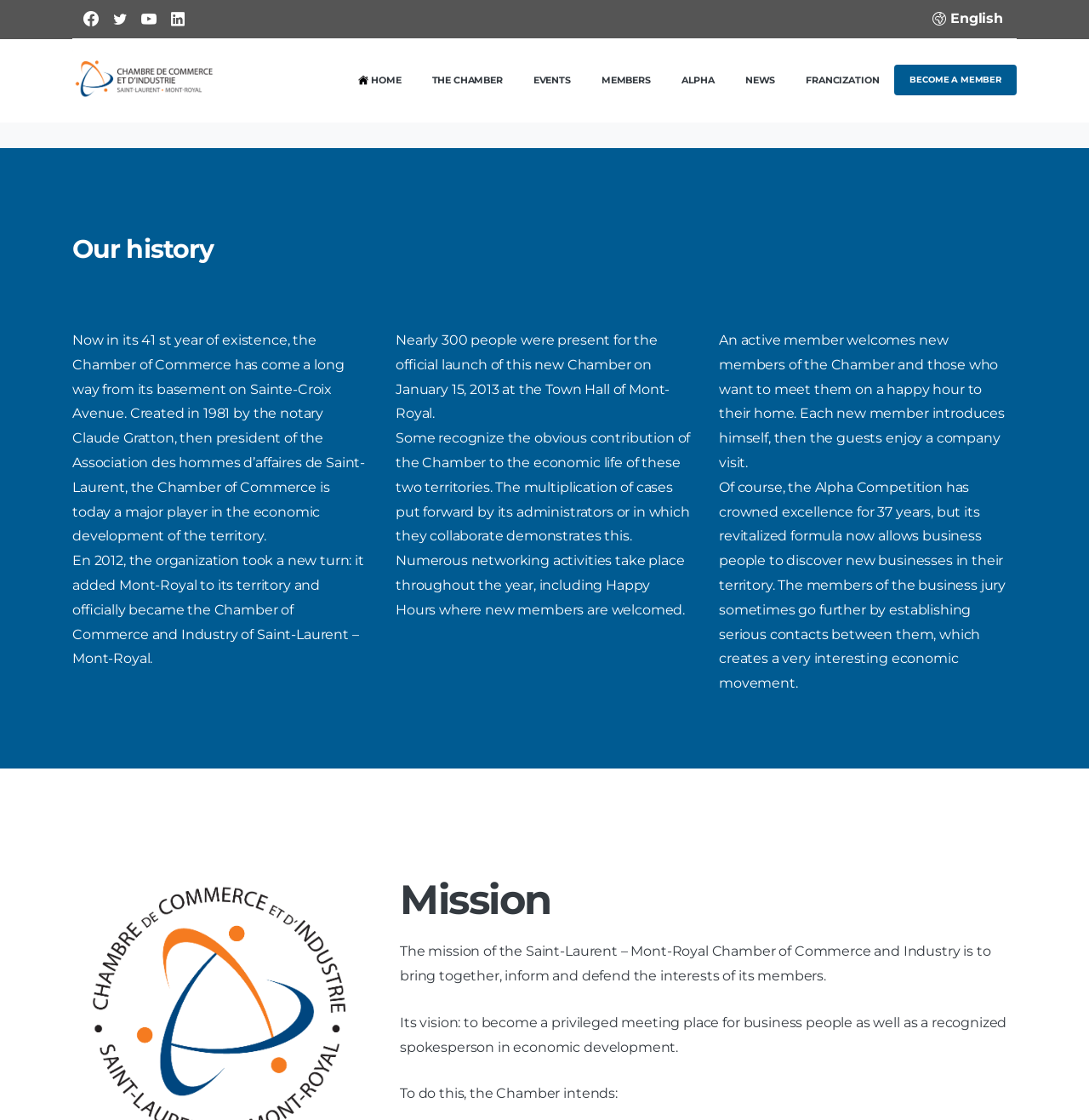What is the name of the organization?
Please respond to the question with a detailed and well-explained answer.

I found the answer by looking at the link element with the text 'Chambre de commerce et d'industrie de Saint-Laurent – Mont-Royal' which is located at the top of the webpage, indicating that it is the name of the organization.